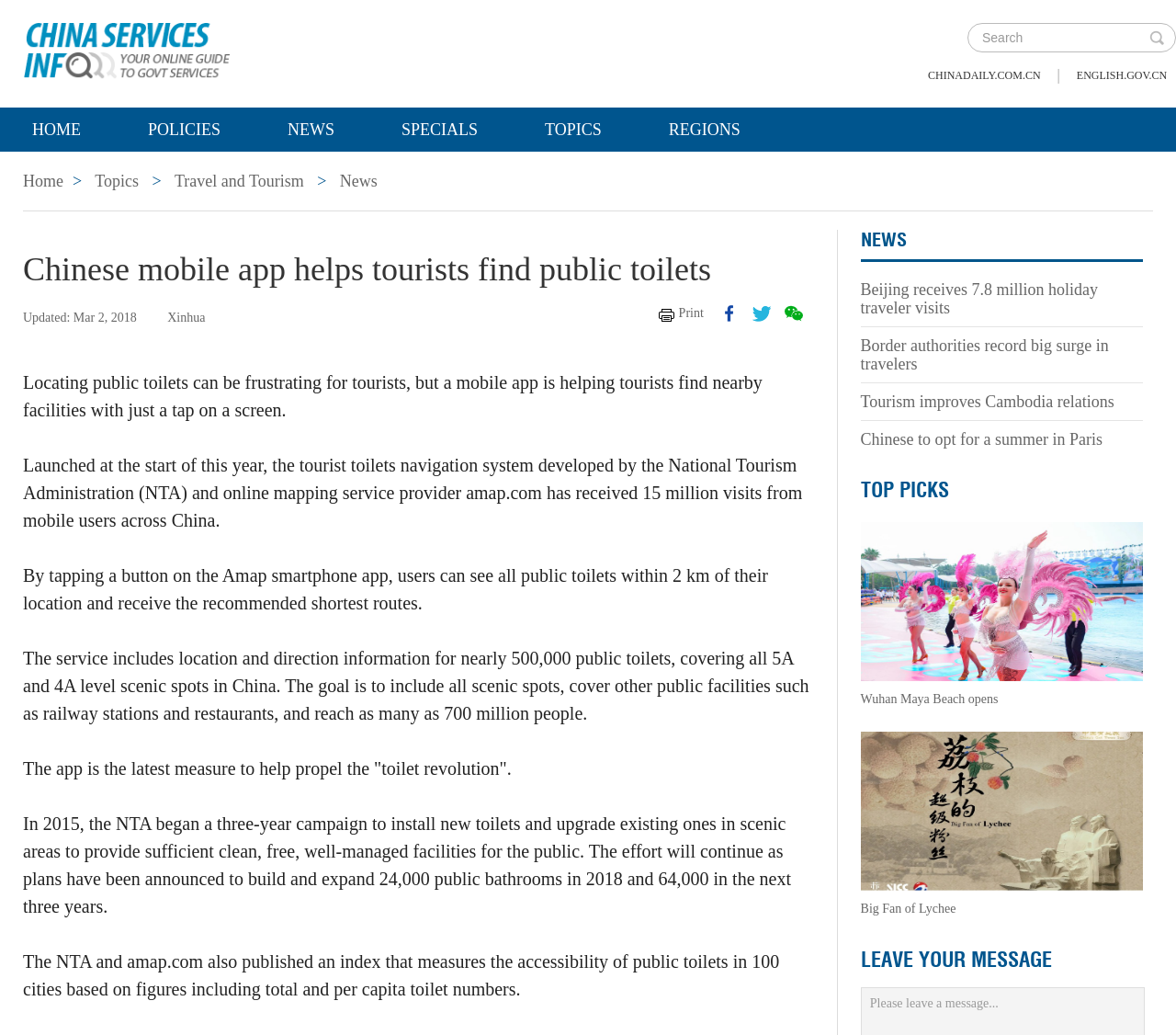What is the name of the mobile app?
Please look at the screenshot and answer using one word or phrase.

Amap